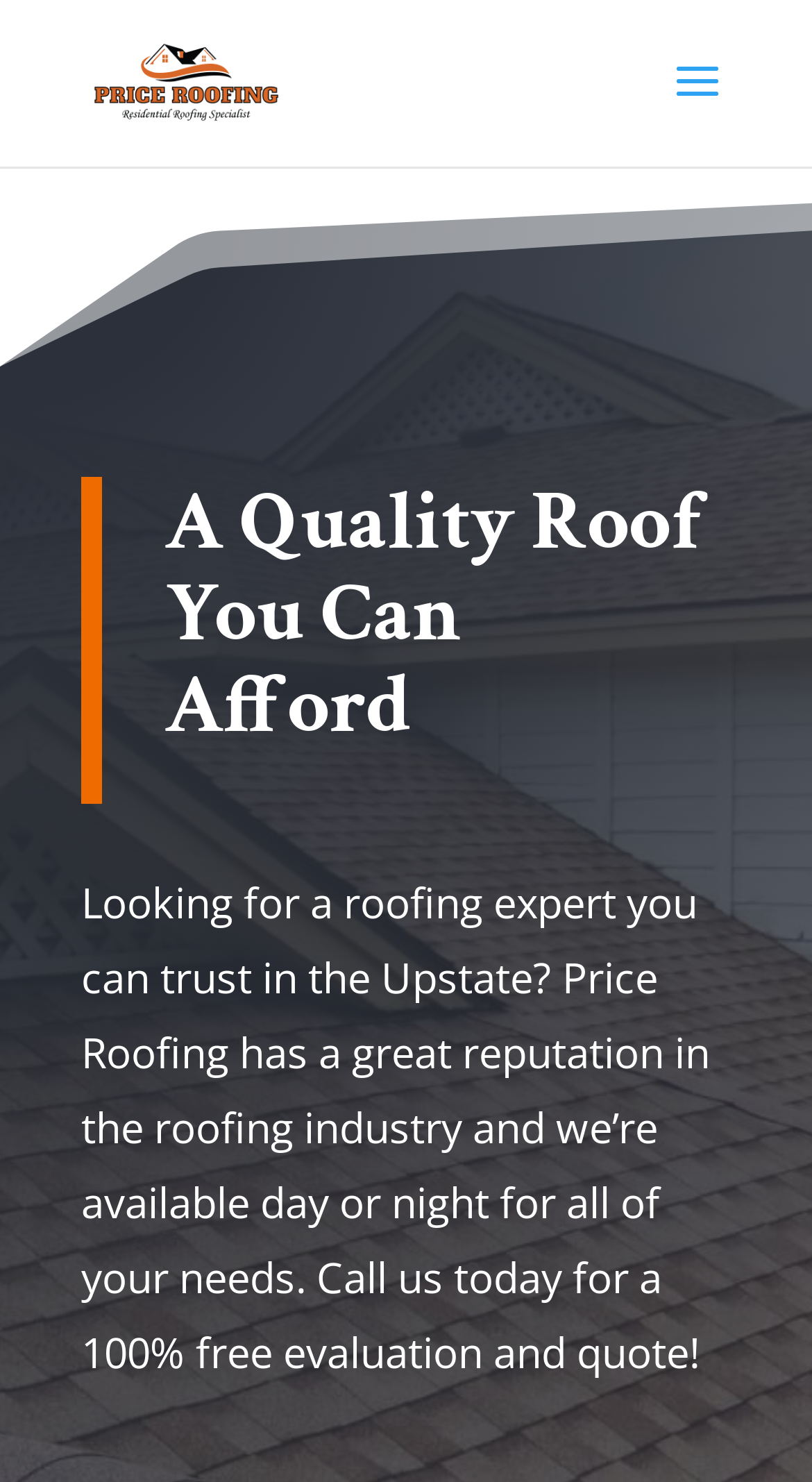Locate the primary heading on the webpage and return its text.

A Quality Roof You Can Afford 